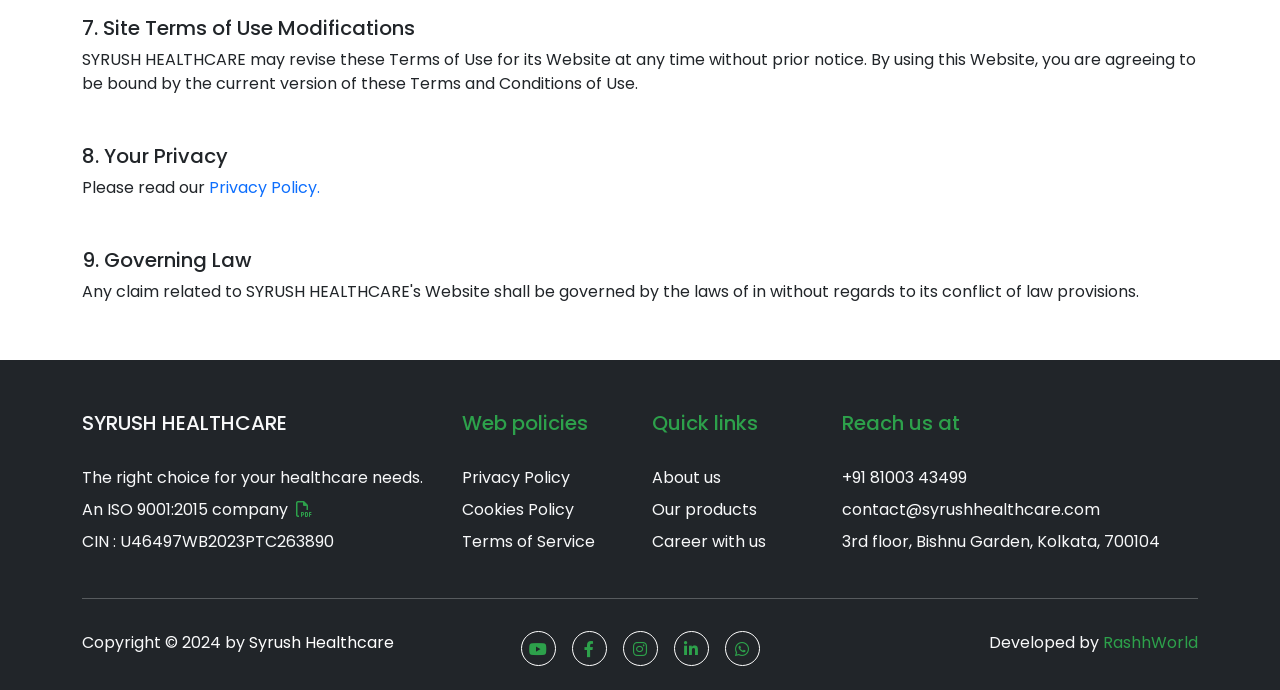Identify the bounding box coordinates of the section to be clicked to complete the task described by the following instruction: "Read the privacy policy". The coordinates should be four float numbers between 0 and 1, formatted as [left, top, right, bottom].

[0.163, 0.255, 0.25, 0.288]